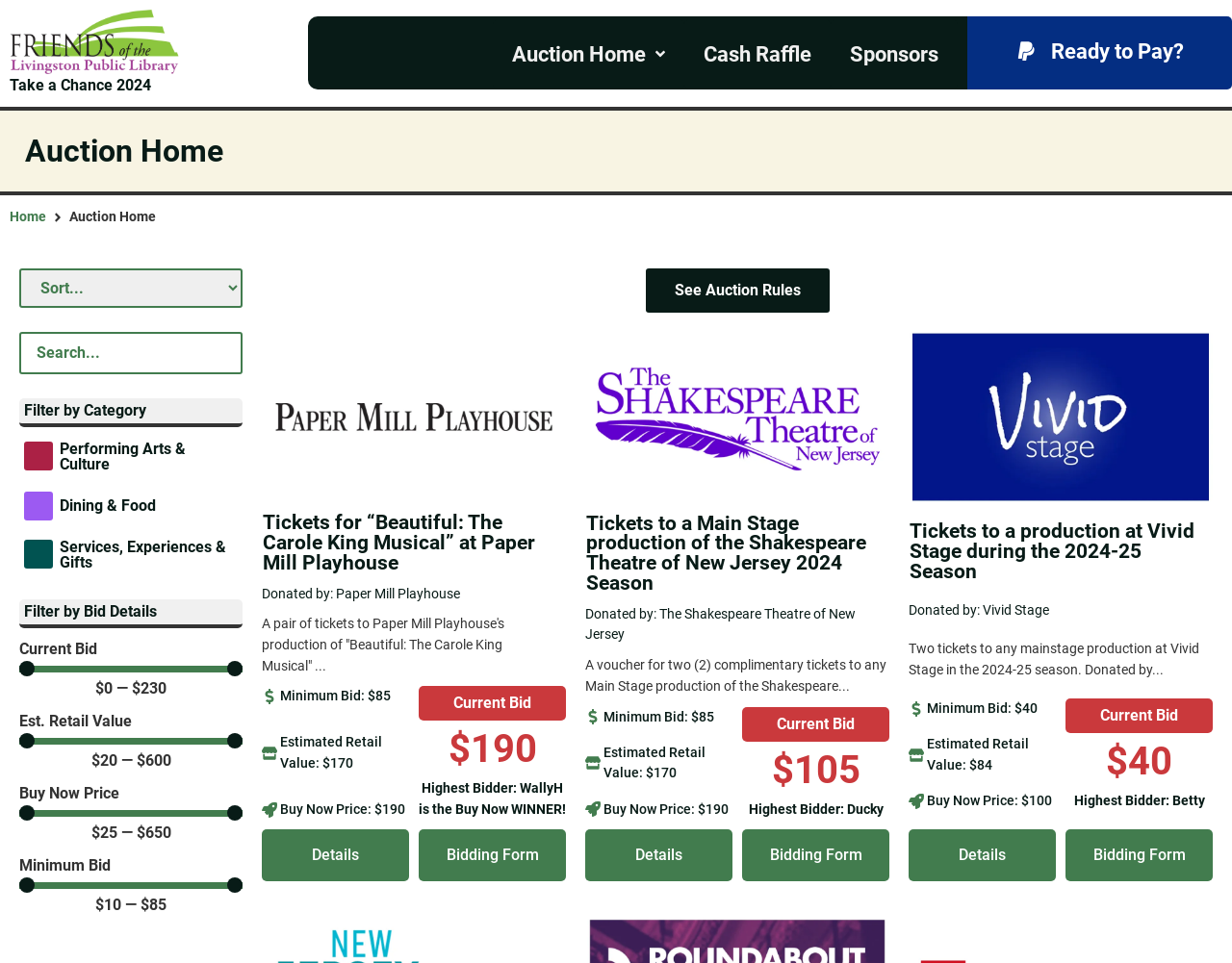How many categories are available for filtering?
Use the screenshot to answer the question with a single word or phrase.

3